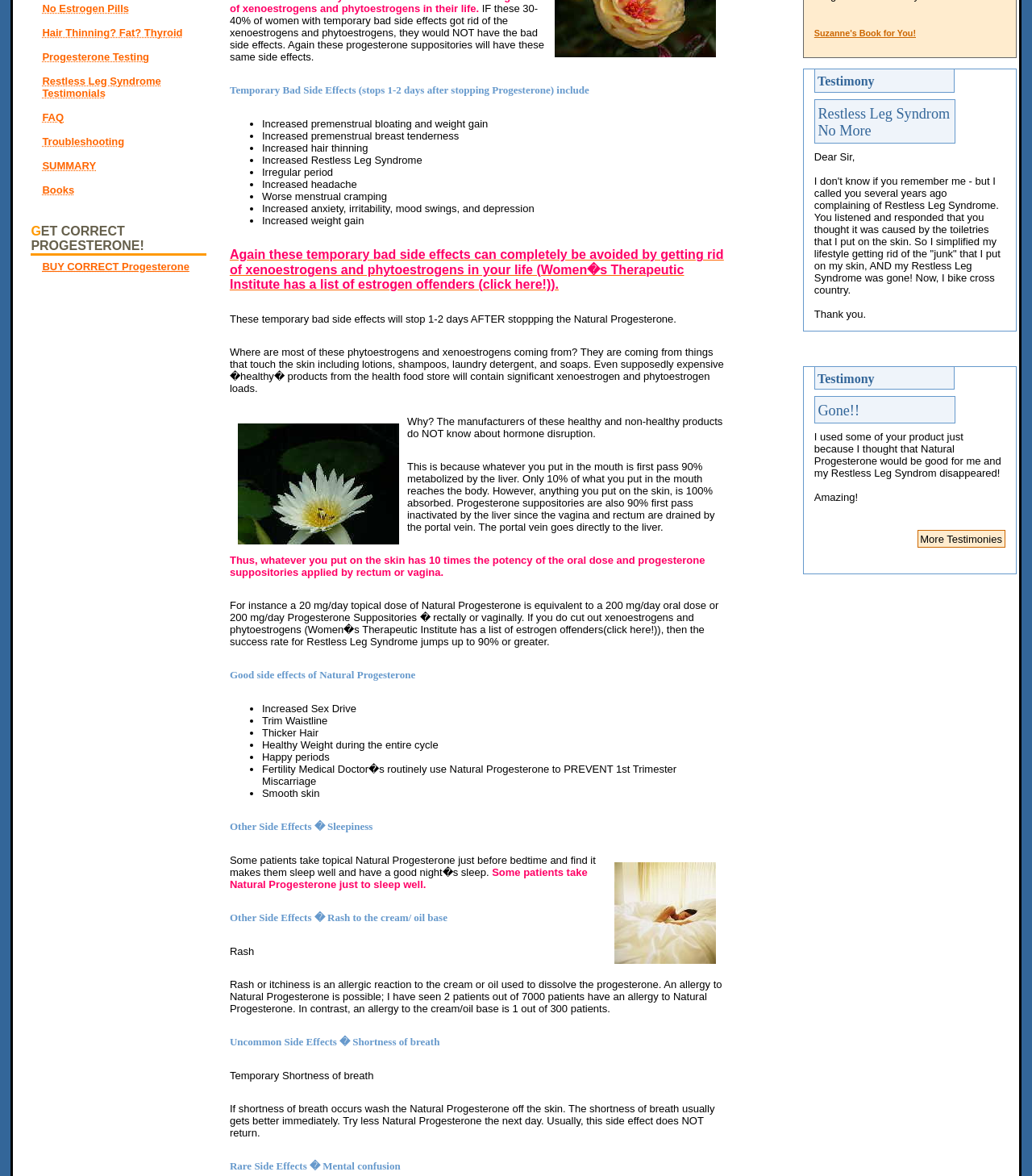From the given element description: "Books", find the bounding box for the UI element. Provide the coordinates as four float numbers between 0 and 1, in the order [left, top, right, bottom].

[0.031, 0.156, 0.2, 0.167]